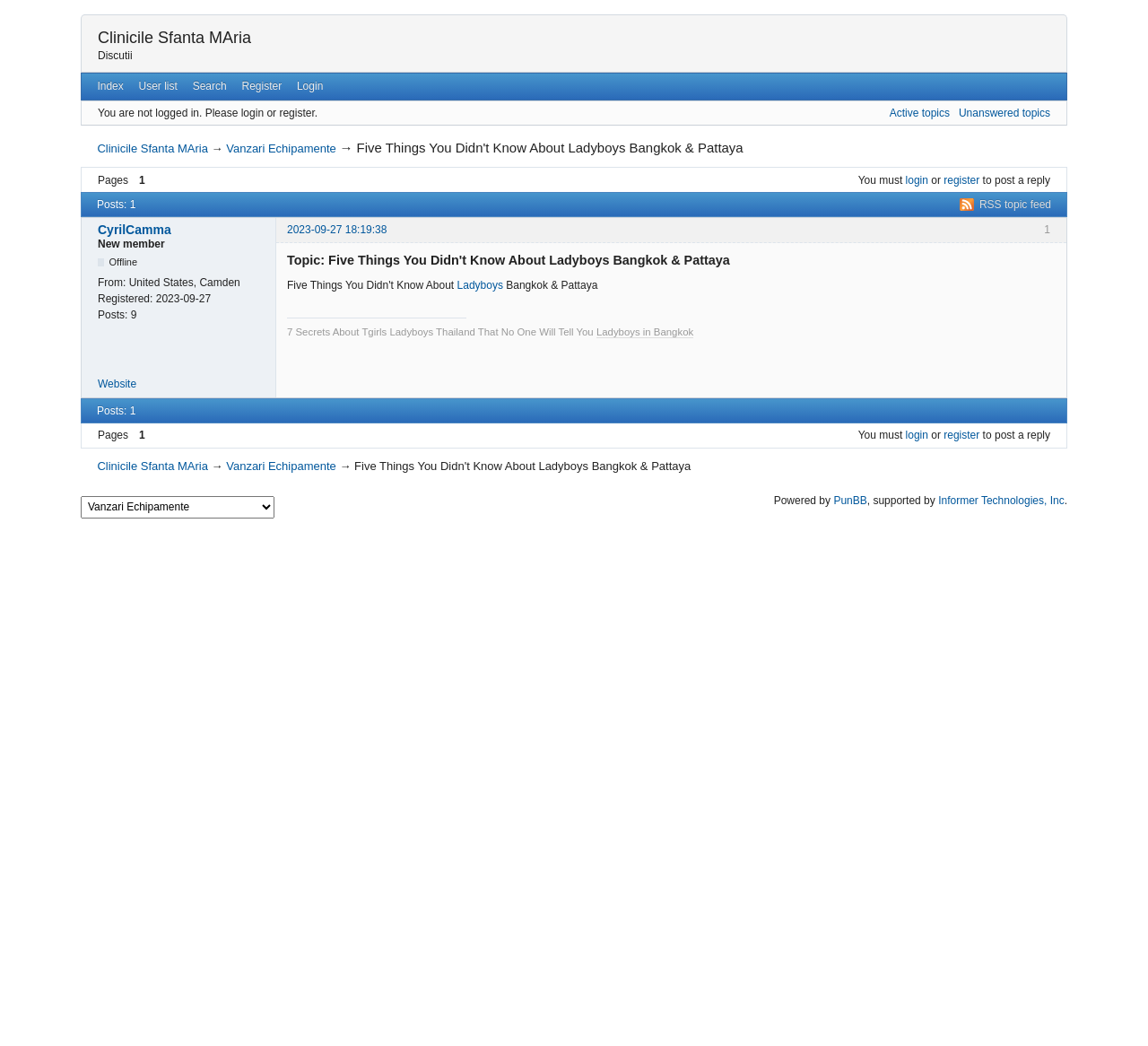Generate an in-depth caption that captures all aspects of the webpage.

This webpage appears to be a forum discussion page, specifically the first page of a topic titled "Five Things You Didn't Know About Ladyboys Bangkok & Pattaya". 

At the top of the page, there are several links, including "Clinicile Sfanta MAria", "Discutii", "Index", "User list", "Search", "Register", and "Login", which are positioned horizontally and take up a small portion of the top section of the page. 

Below these links, there is a notification stating "You are not logged in. Please login or register." 

On the left side of the page, there are several links and text elements, including "Active topics", "Unanswered topics", and "Pages", which are stacked vertically. 

The main content of the page is a discussion topic, which includes a heading "Posts: 1" and a post from a user named "CyrilCamma" with a timestamp of "2023-09-27 18:19:38". The post includes information about the user, such as their status as a "New member", their location as "United States, Camden", and the number of posts they have made. 

The topic title "Five Things You Didn't Know About Ladyboys Bangkok & Pattaya" is displayed prominently, and there are several links and text elements related to the topic, including "Ladyboys", "7 Secrets About Tgirls Ladyboys Thailand That No One Will Tell You", and "Ladyboys in Bangkok". 

At the bottom of the page, there are more links and text elements, including "You must login or register to post a reply", and a copyright notice stating "Powered by PunBB, supported by Informer Technologies, Inc.".